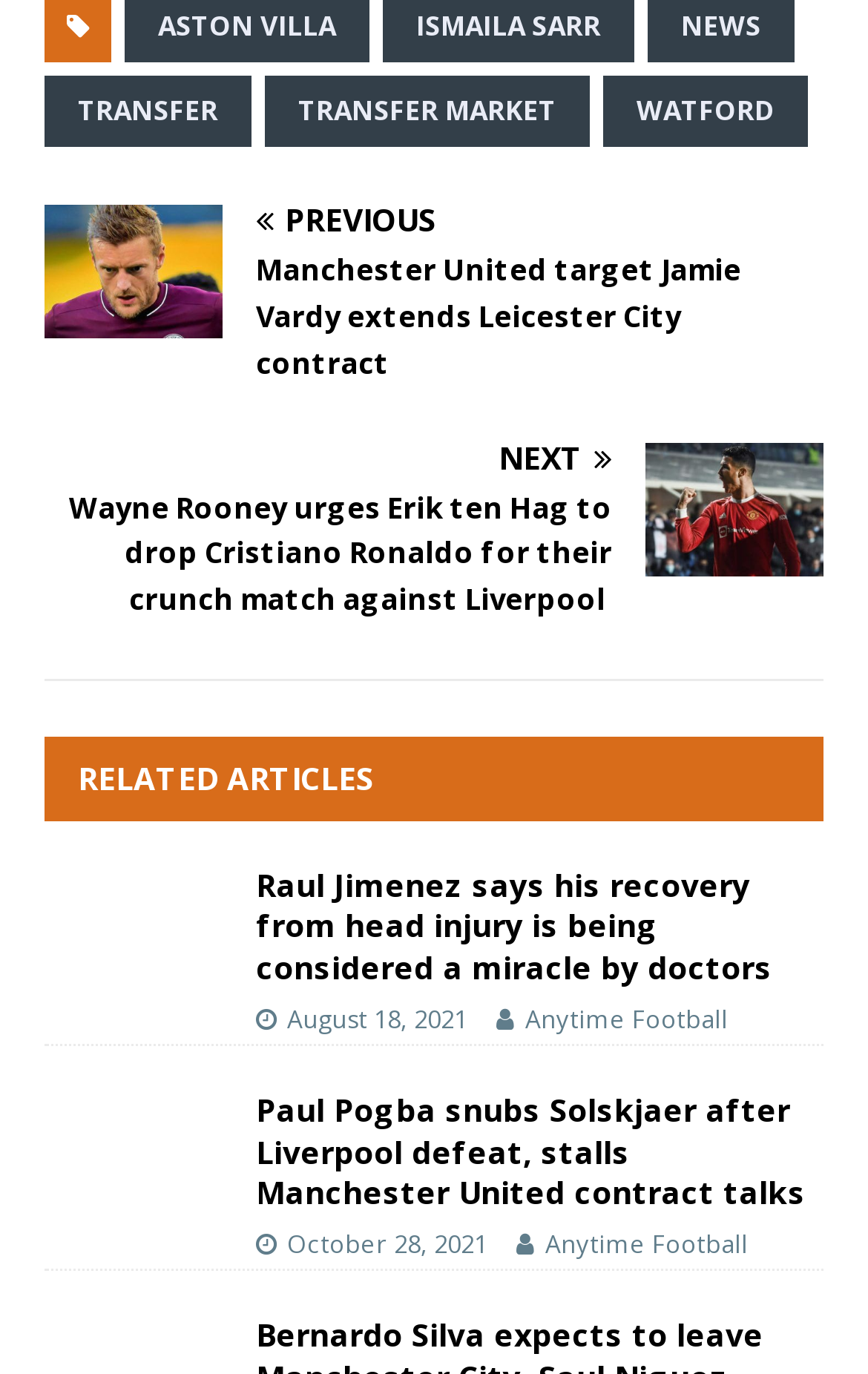Kindly determine the bounding box coordinates of the area that needs to be clicked to fulfill this instruction: "Read Cristiano Ronaldo of Manchester United against Atalanta in Champions League news".

[0.051, 0.322, 0.949, 0.454]